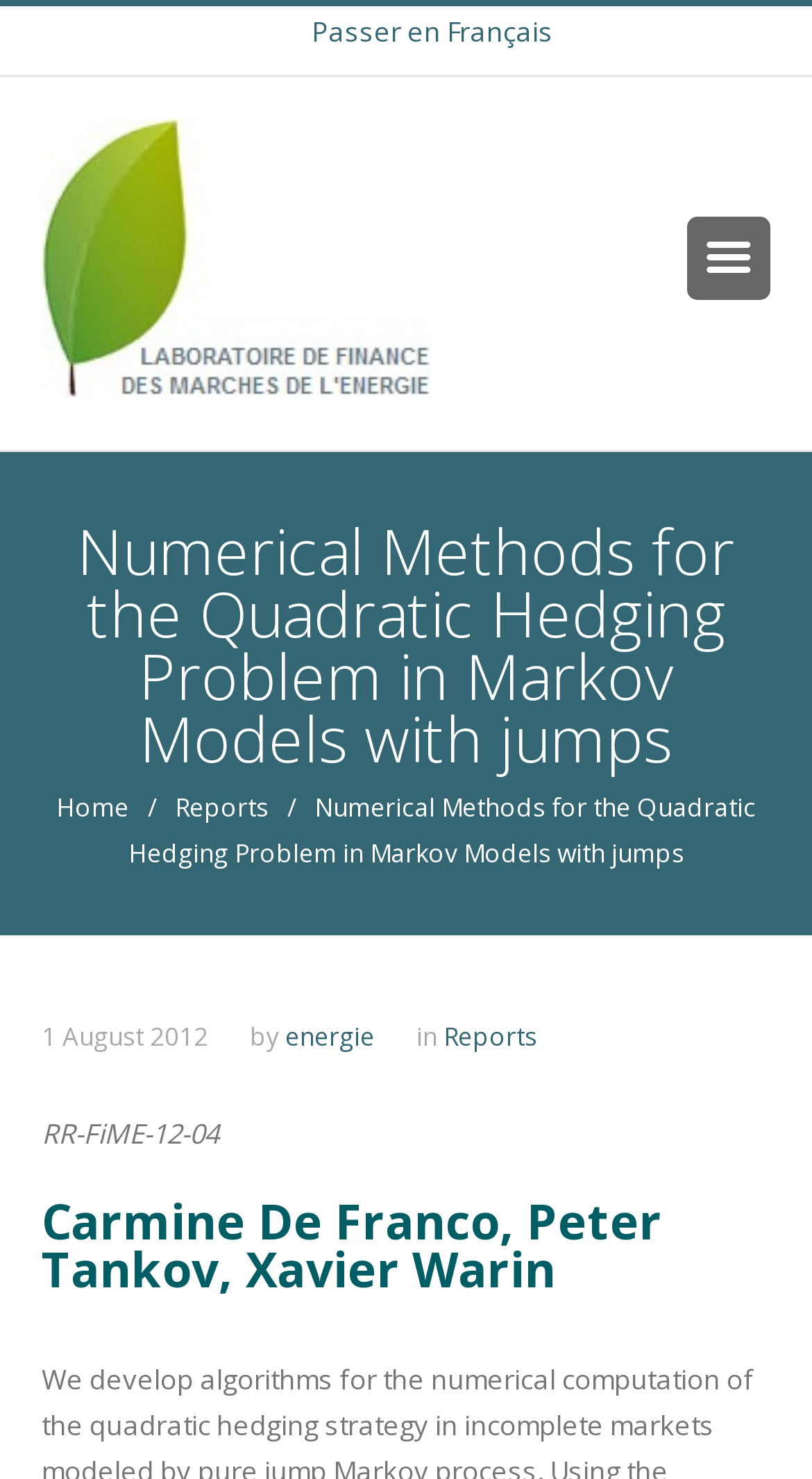Refer to the image and offer a detailed explanation in response to the question: What is the language switch option?

I found the language switch option by looking at the top section of the webpage, where I saw a link 'Passer en Français', which suggests that the webpage can be switched to French language.